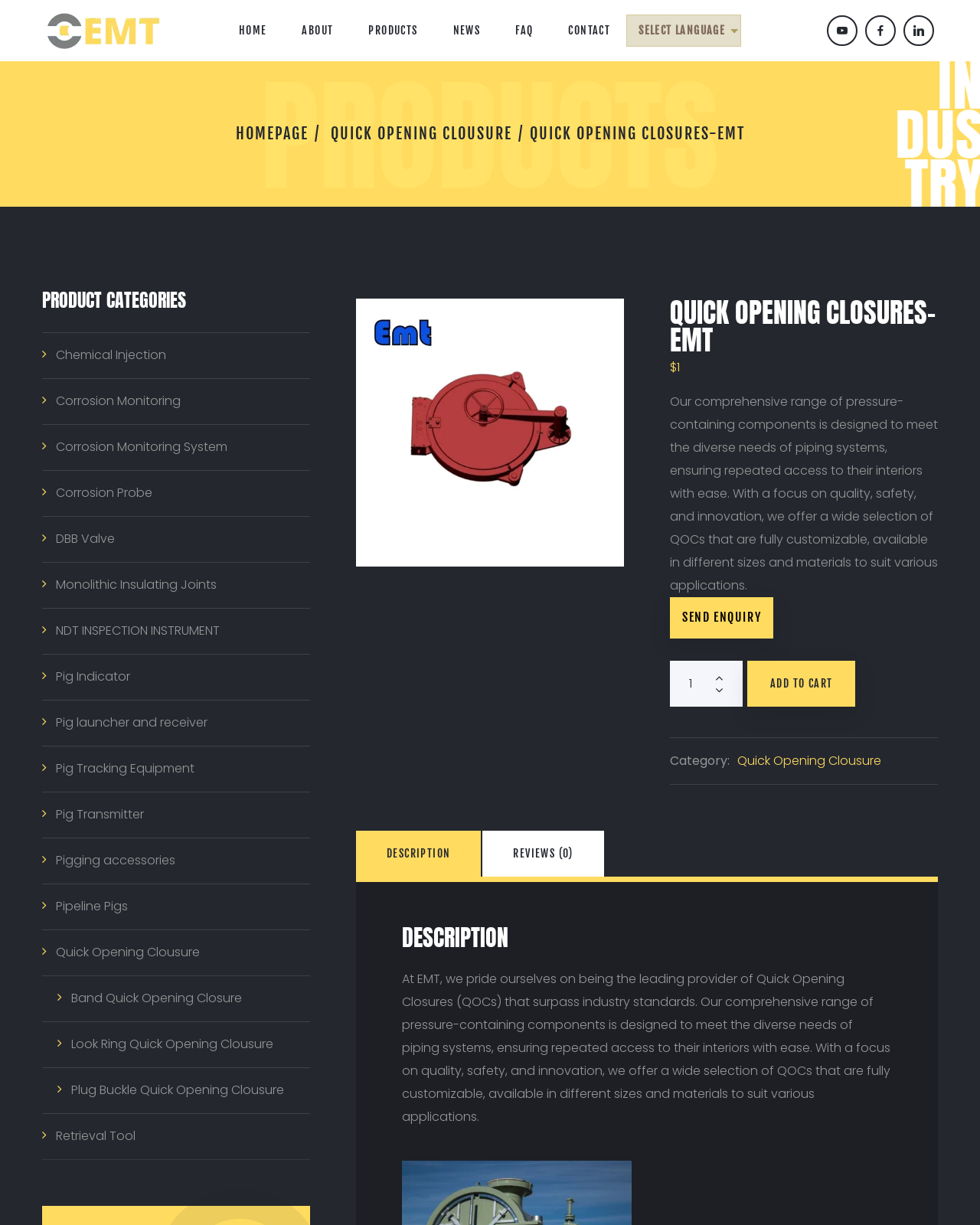Locate the UI element described by Add to cart in the provided webpage screenshot. Return the bounding box coordinates in the format (top-left x, top-left y, bottom-right x, bottom-right y), ensuring all values are between 0 and 1.

[0.762, 0.539, 0.873, 0.577]